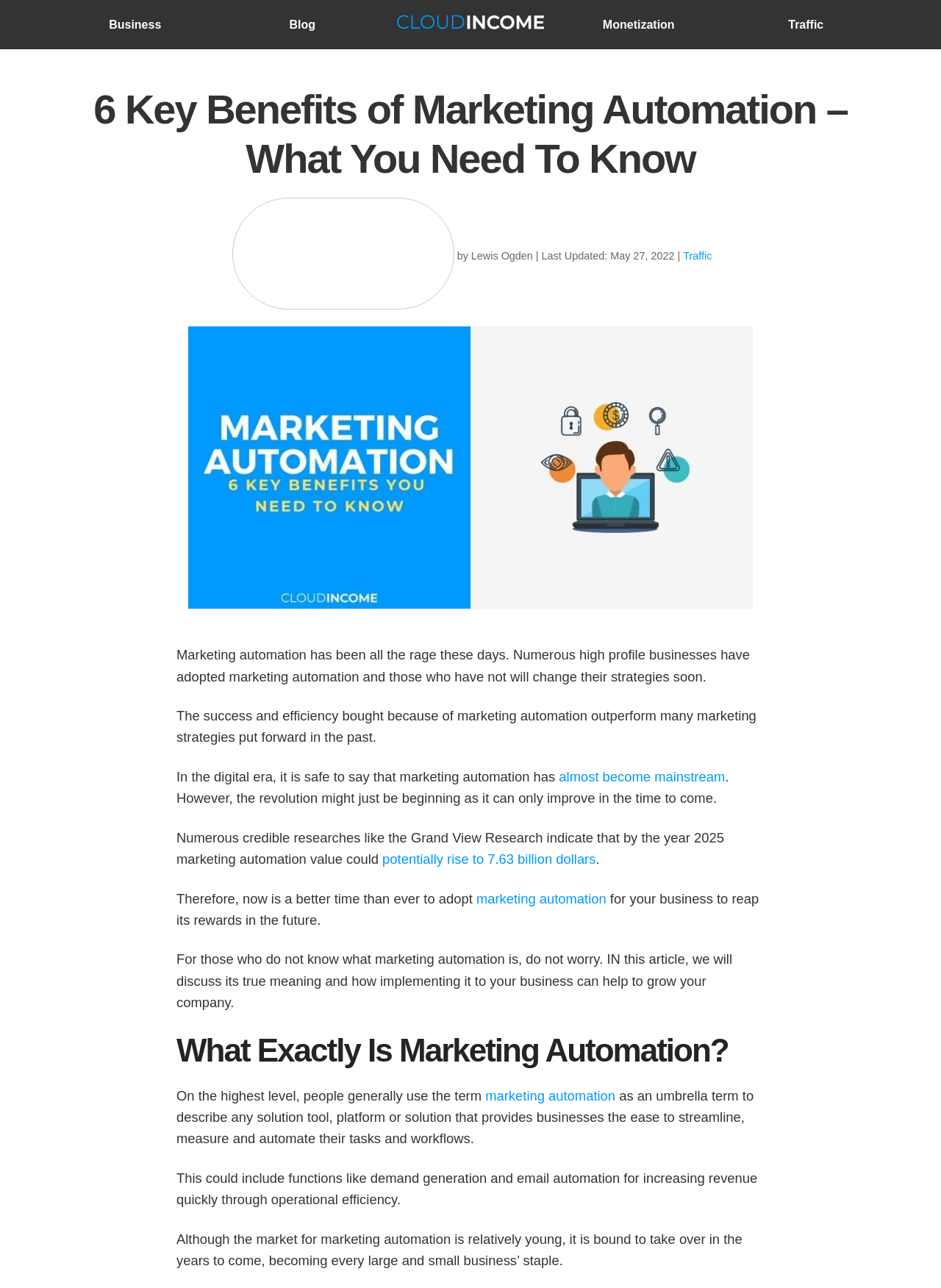Identify the bounding box coordinates of the clickable region to carry out the given instruction: "Support Camera Labs".

None